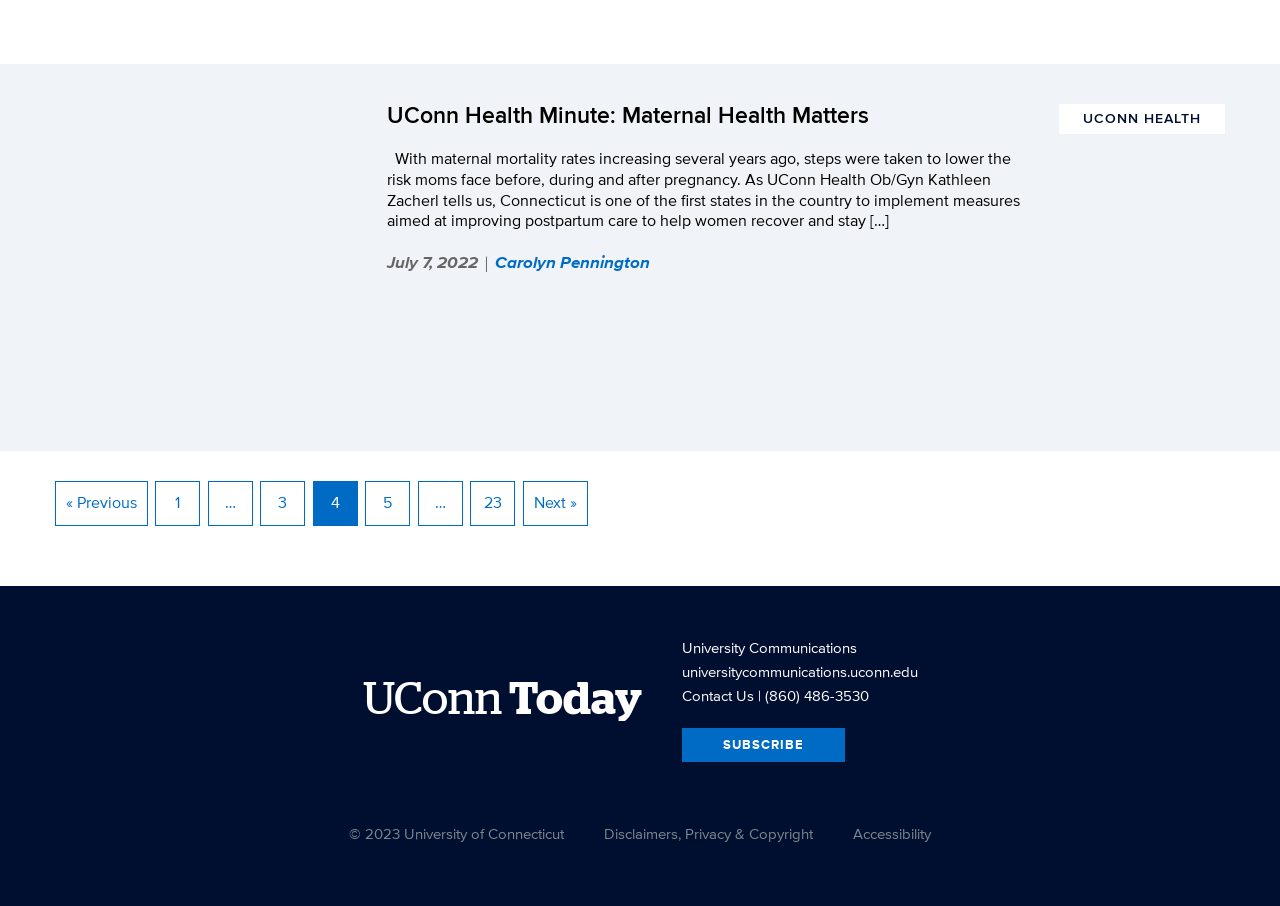Please identify the bounding box coordinates of the element that needs to be clicked to perform the following instruction: "View Projects".

None